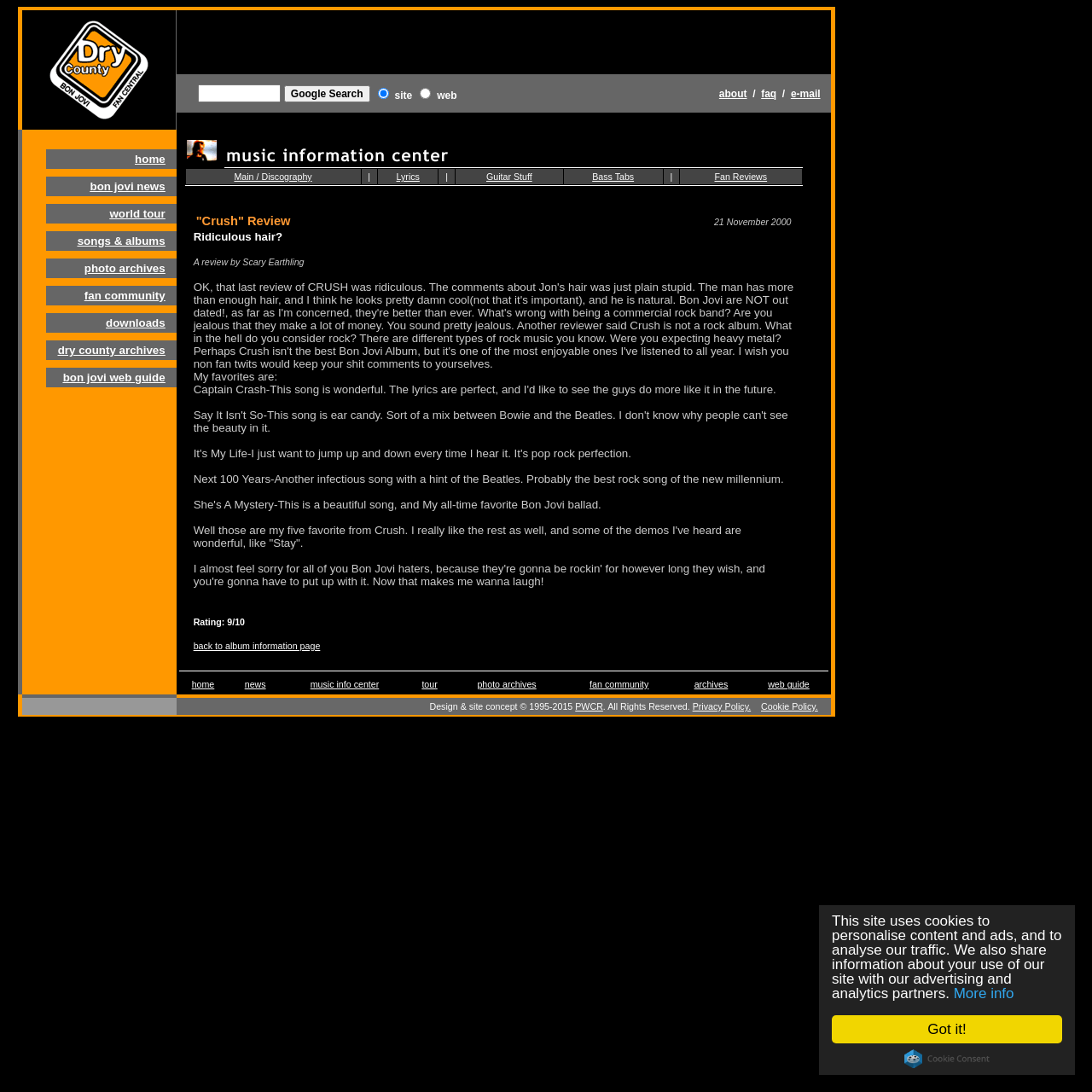Based on the element description: "world tour", identify the bounding box coordinates for this UI element. The coordinates must be four float numbers between 0 and 1, listed as [left, top, right, bottom].

[0.1, 0.19, 0.151, 0.202]